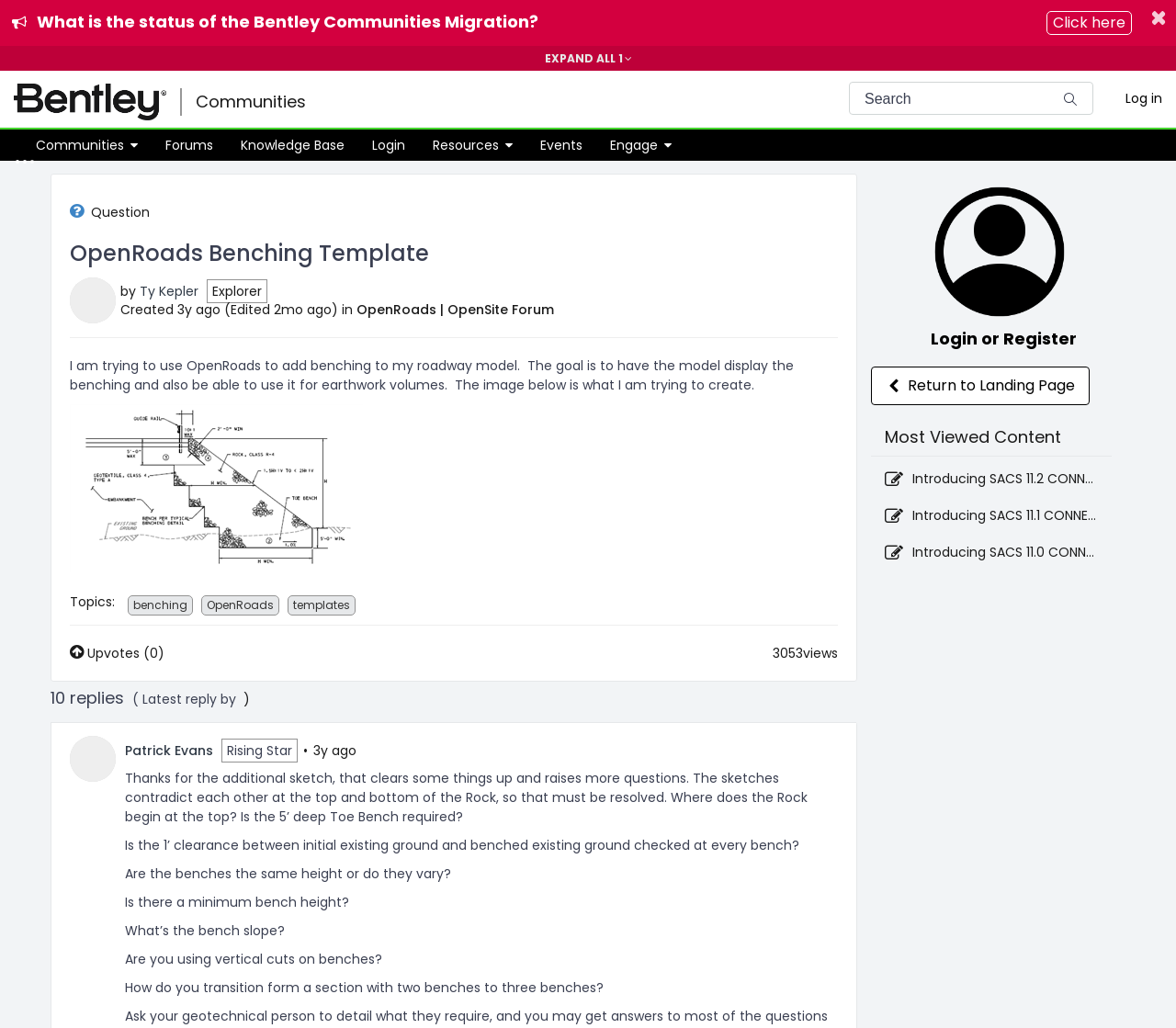Please provide a one-word or short phrase answer to the question:
How many replies are there to the topic?

10